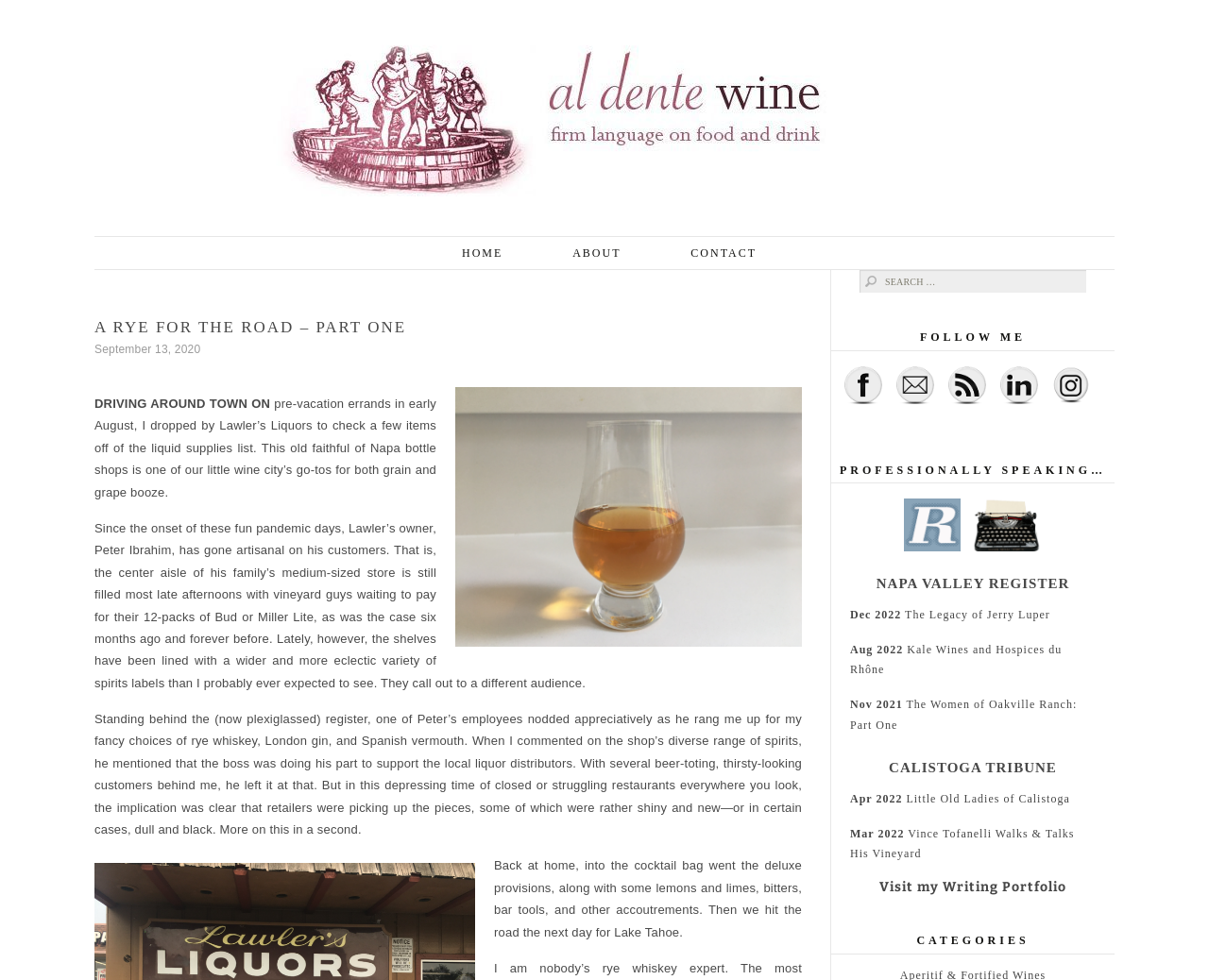What is the name of the publication where the author's writing portfolio can be found?
Using the image, elaborate on the answer with as much detail as possible.

The article mentions that the author's writing portfolio can be found in the Napa Valley Register, among other publications, indicating that it is one of the publications where the author's work can be found.